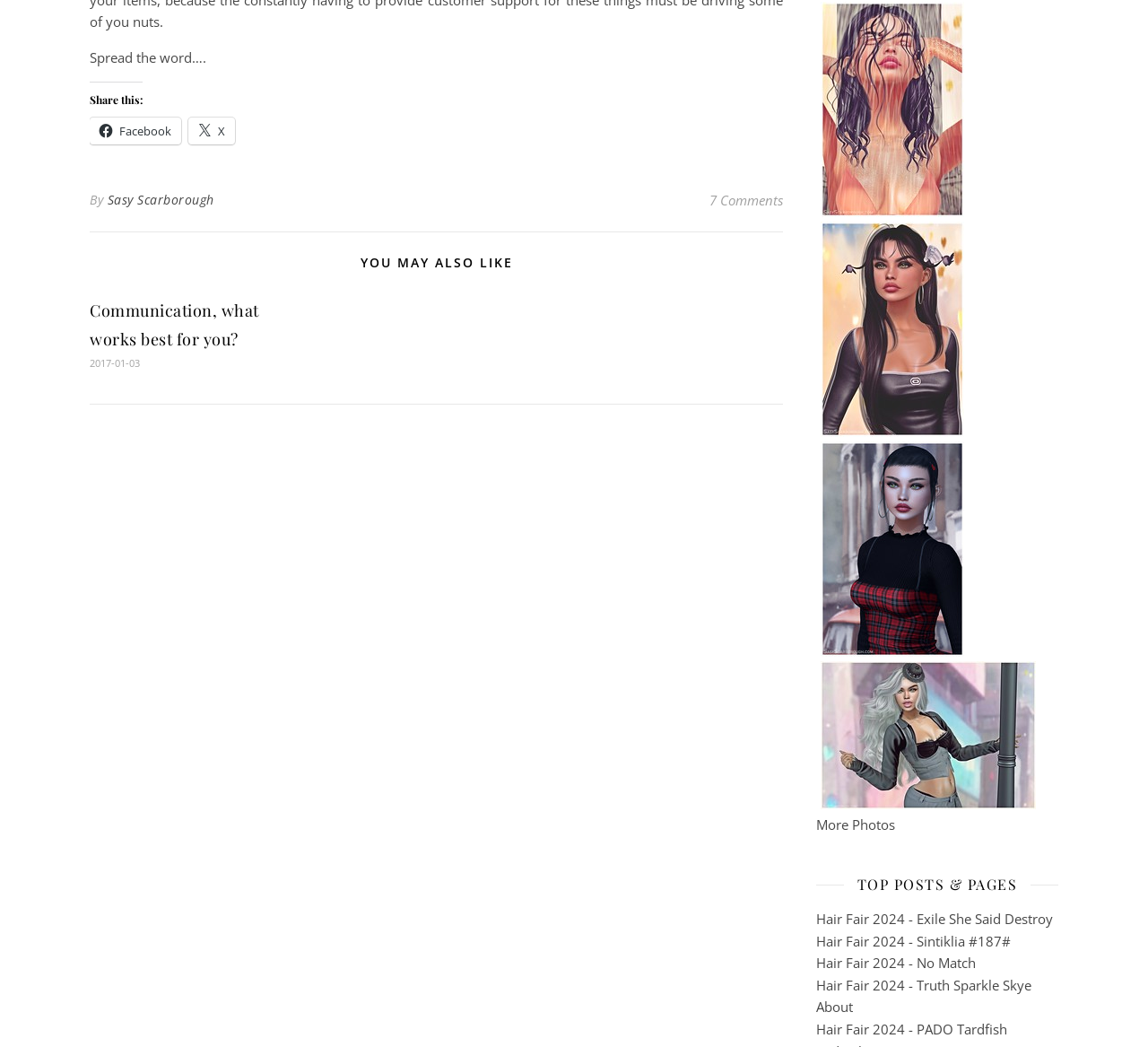What is the date of the article?
Using the image as a reference, give a one-word or short phrase answer.

2017-01-03